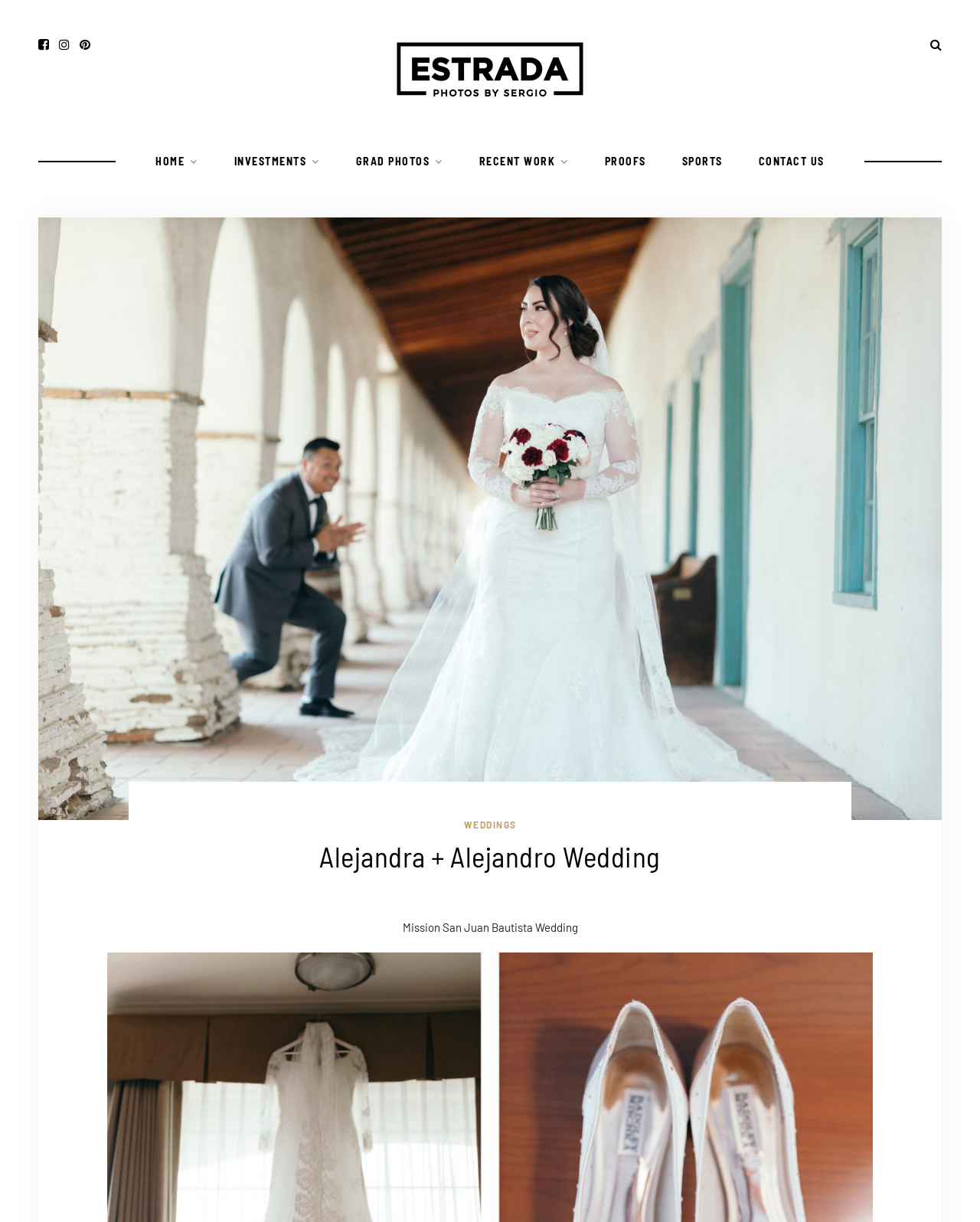Specify the bounding box coordinates of the region I need to click to perform the following instruction: "Read about Alejandra + Alejandro Wedding". The coordinates must be four float numbers in the range of 0 to 1, i.e., [left, top, right, bottom].

[0.148, 0.685, 0.852, 0.715]